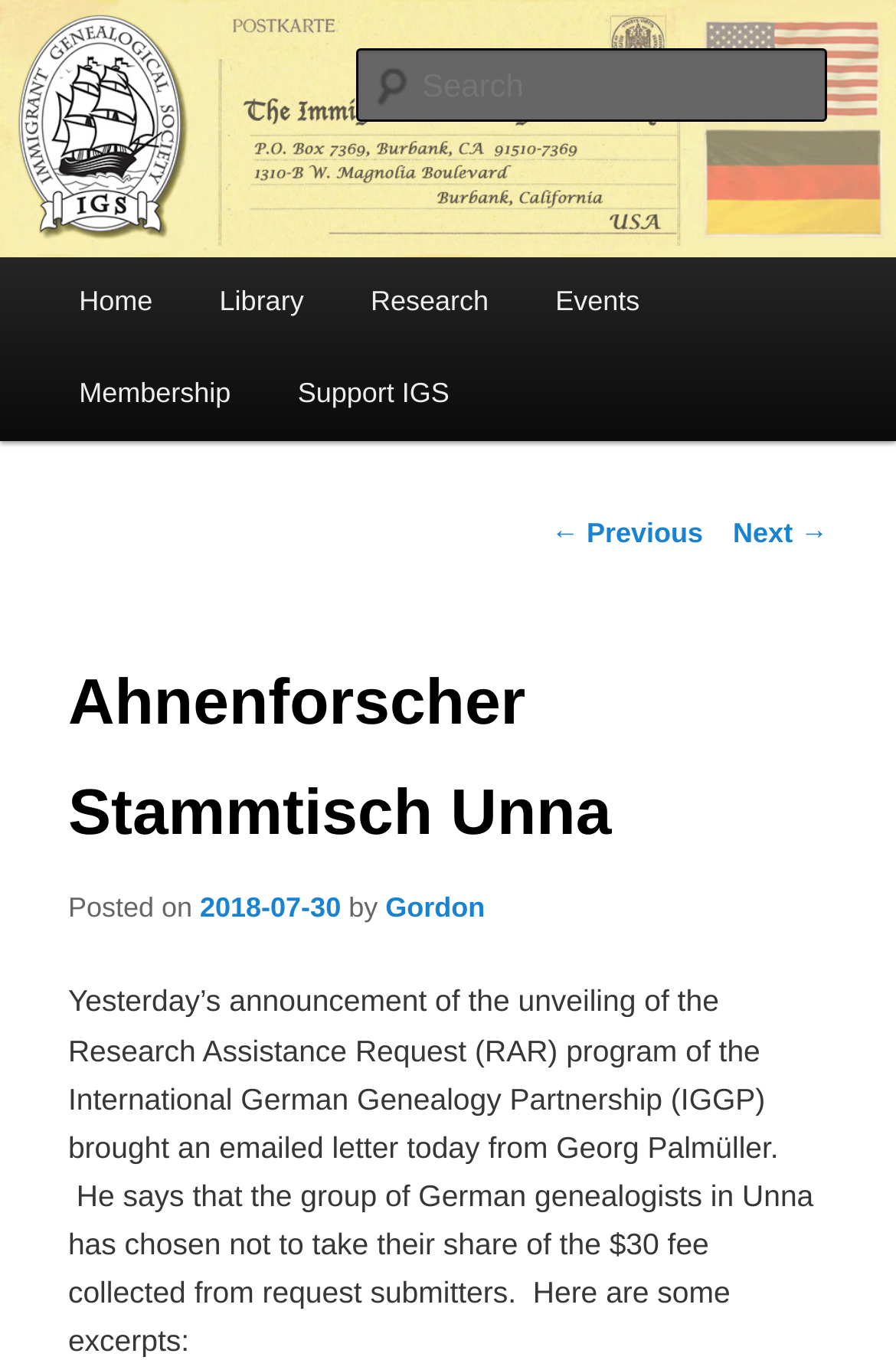Specify the bounding box coordinates of the region I need to click to perform the following instruction: "Go to Home page". The coordinates must be four float numbers in the range of 0 to 1, i.e., [left, top, right, bottom].

[0.051, 0.19, 0.208, 0.257]